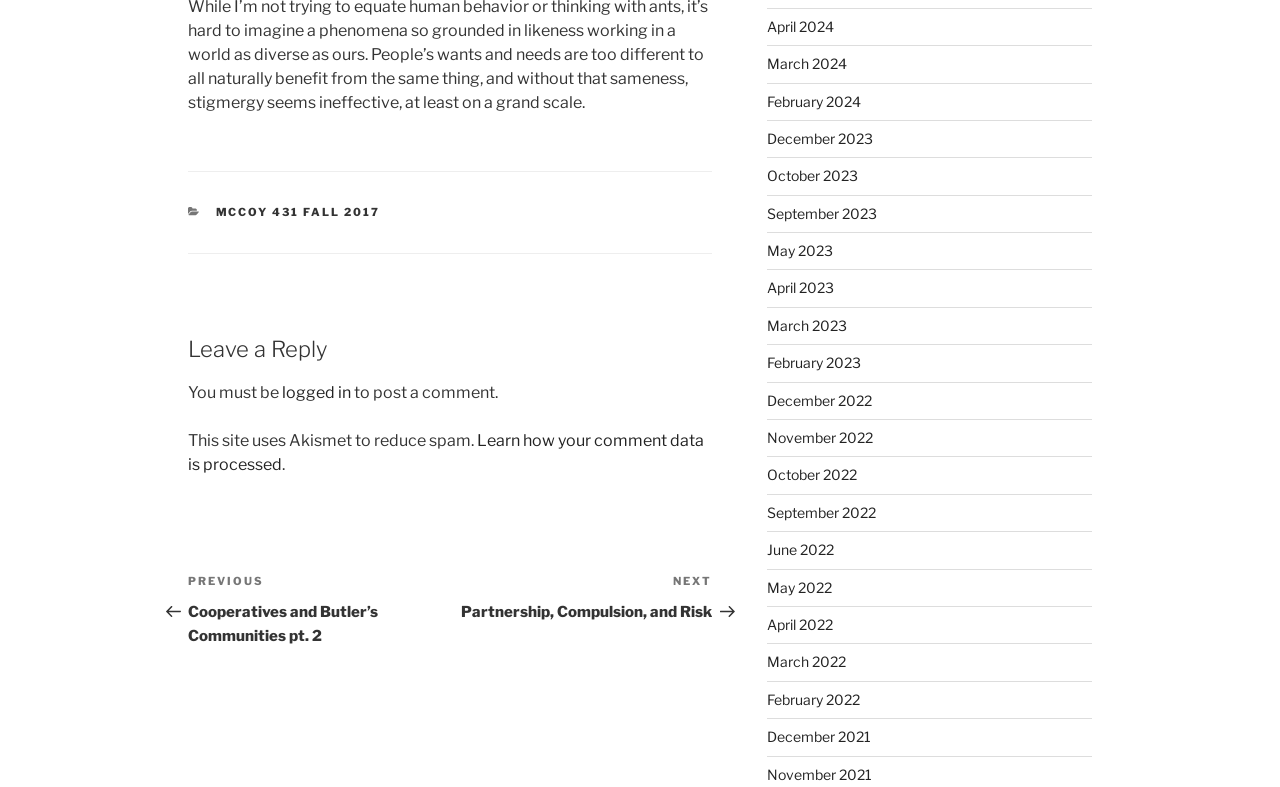Please reply to the following question using a single word or phrase: 
How many links are in the footer?

1